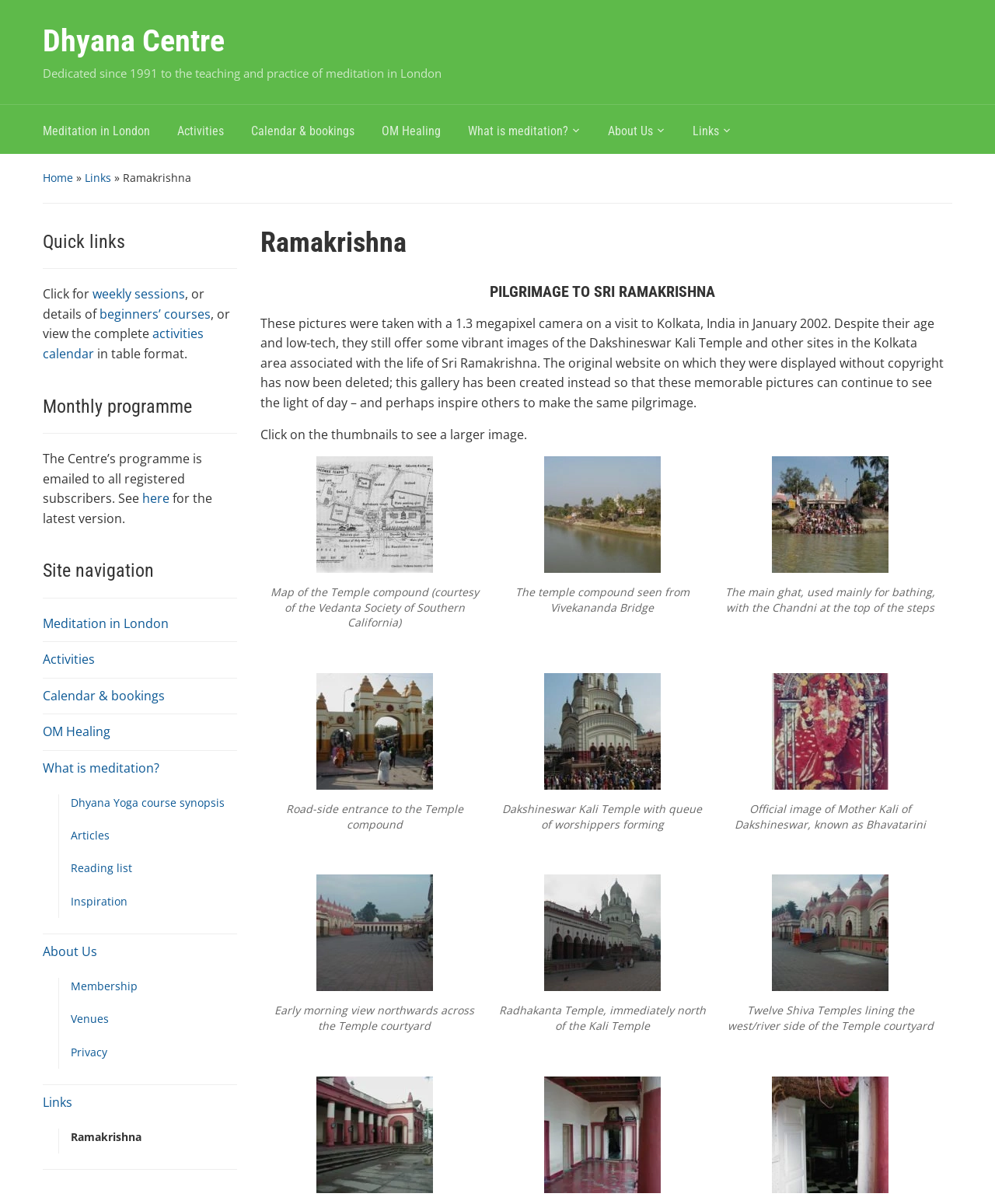Show the bounding box coordinates for the element that needs to be clicked to execute the following instruction: "Click on the first image". Provide the coordinates in the form of four float numbers between 0 and 1, i.e., [left, top, right, bottom].

[0.318, 0.379, 0.435, 0.476]